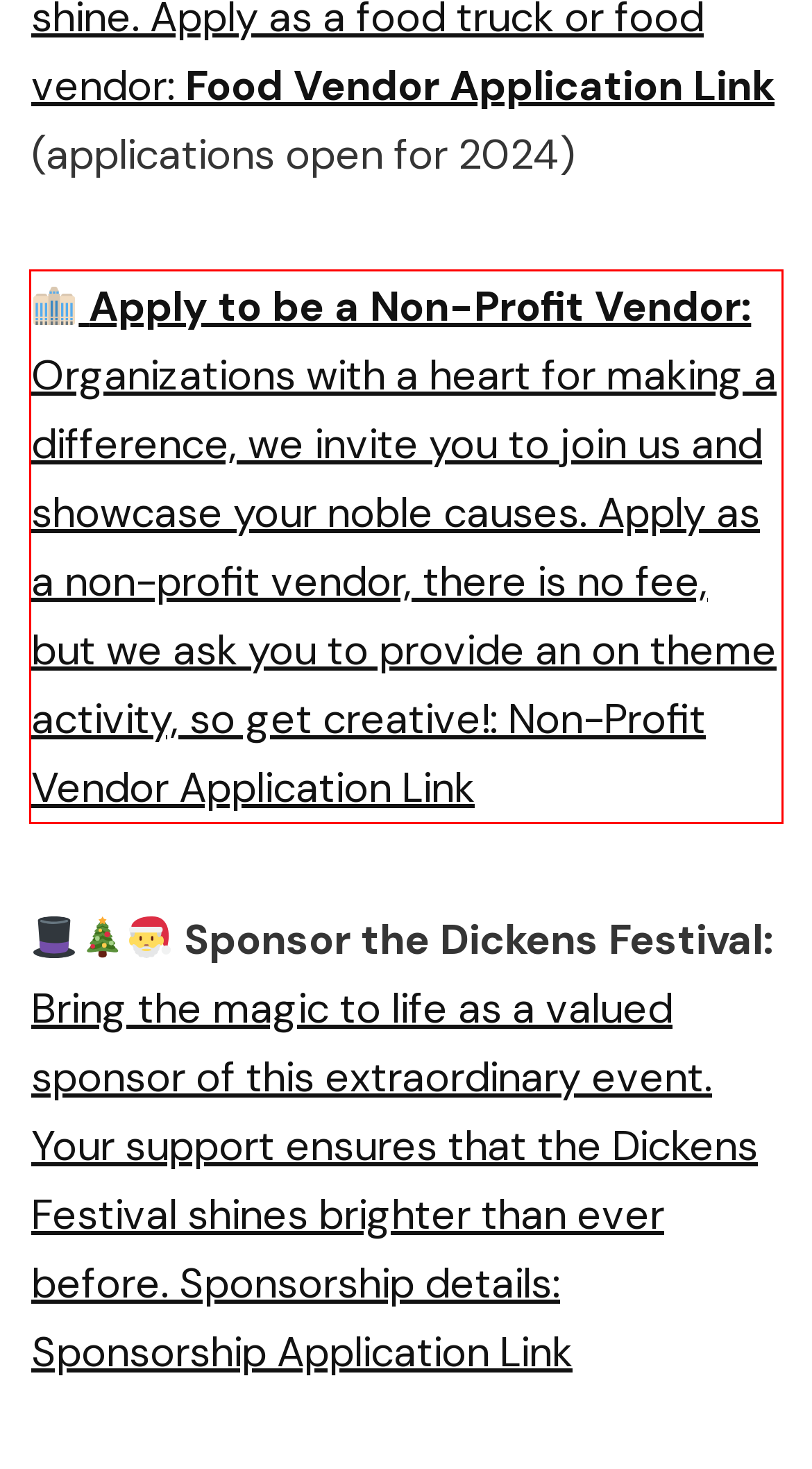Examine the webpage screenshot and use OCR to obtain the text inside the red bounding box.

Apply to be a Non-Profit Vendor: Organizations with a heart for making a difference, we invite you to join us and showcase your noble causes. Apply as a non-profit vendor, there is no fee, but we ask you to provide an on theme activity, so get creative!: Non-Profit Vendor Application Link